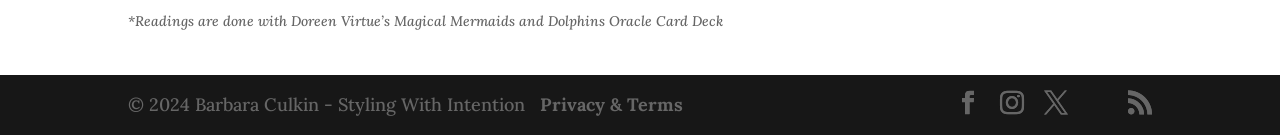Please analyze the image and provide a thorough answer to the question:
What is the name of the webpage section?

The webpage has a copyright notice '© 2024 Barbara Culkin - Styling With Intention' which suggests that 'Styling With Intention' is the name of the webpage section or the website's tagline.